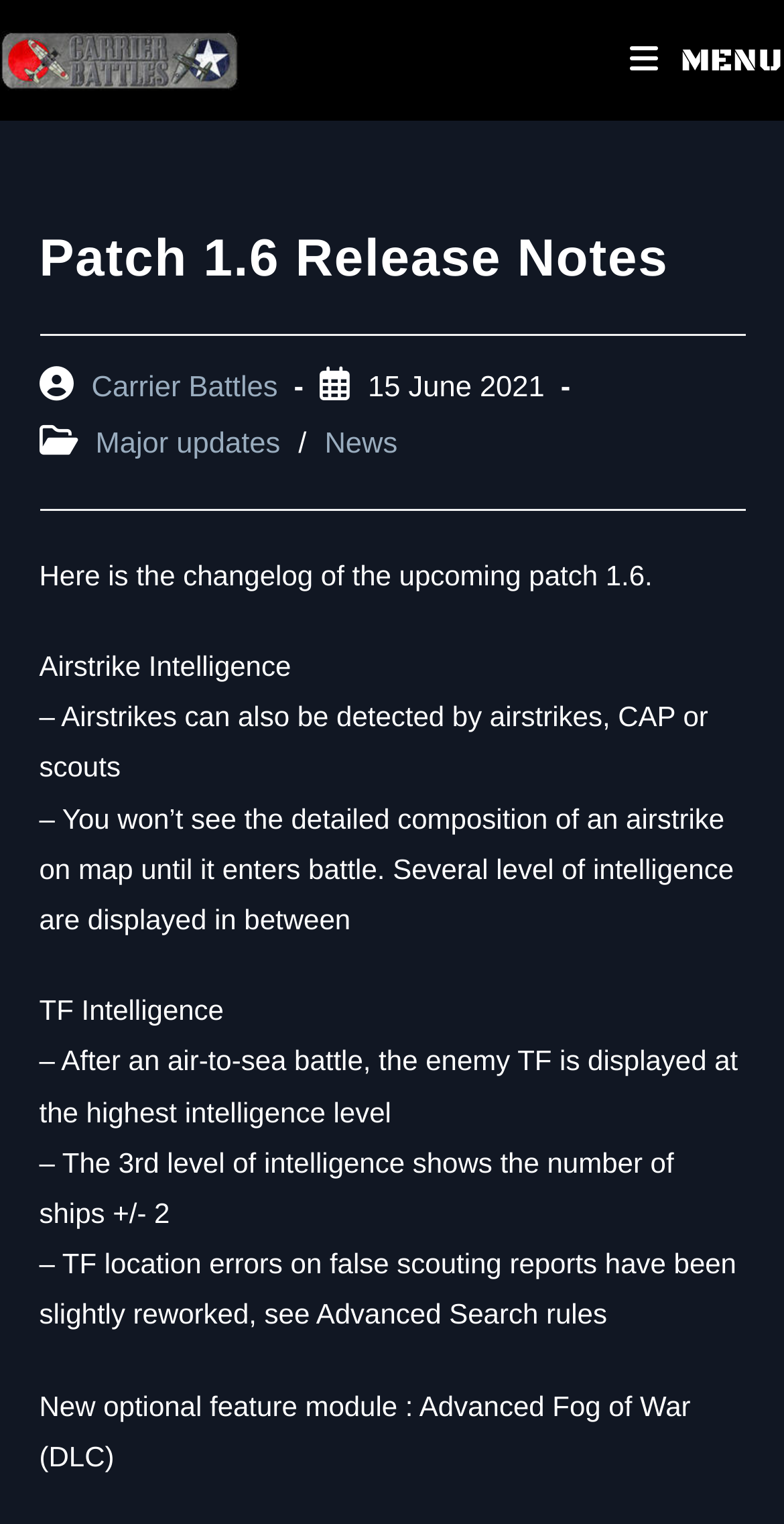Identify the bounding box coordinates of the HTML element based on this description: "Menu Close".

[0.804, 0.0, 1.0, 0.079]